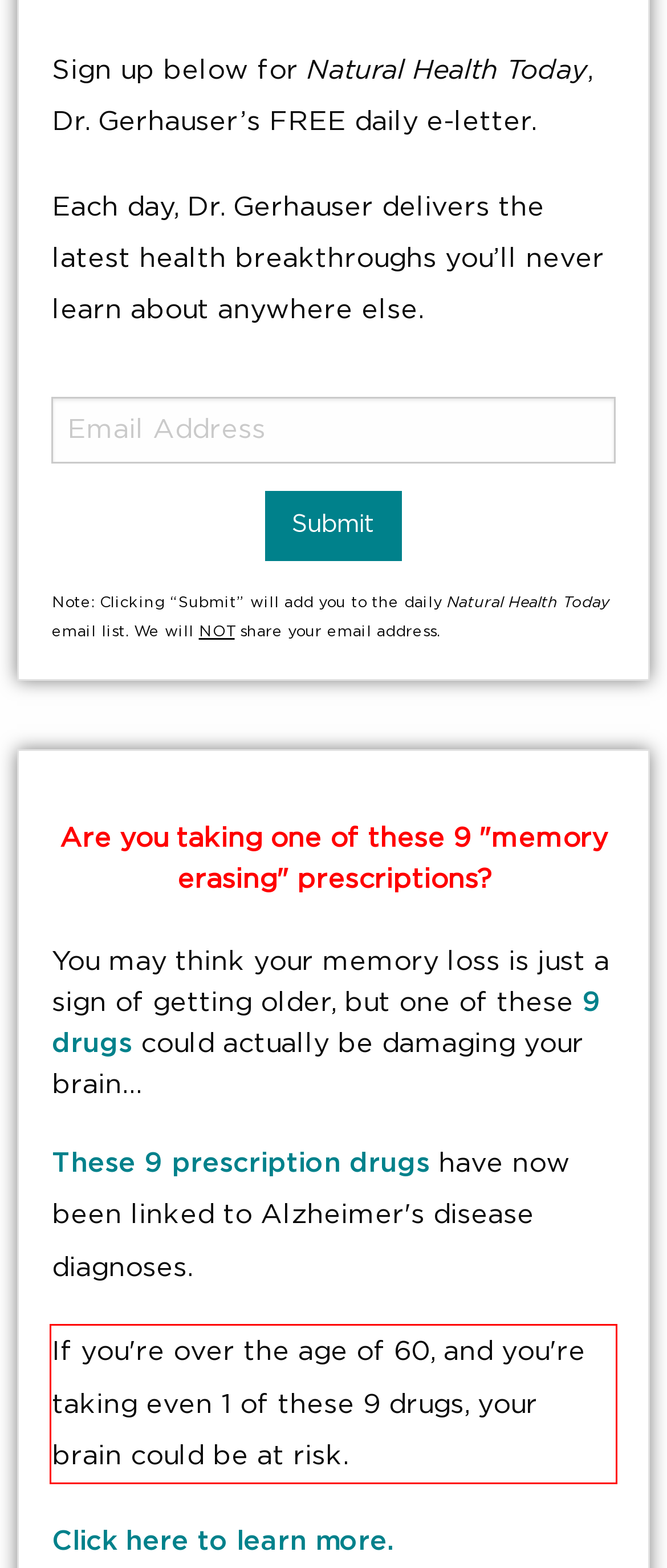Examine the webpage screenshot, find the red bounding box, and extract the text content within this marked area.

If you're over the age of 60, and you're taking even 1 of these 9 drugs, your brain could be at risk.